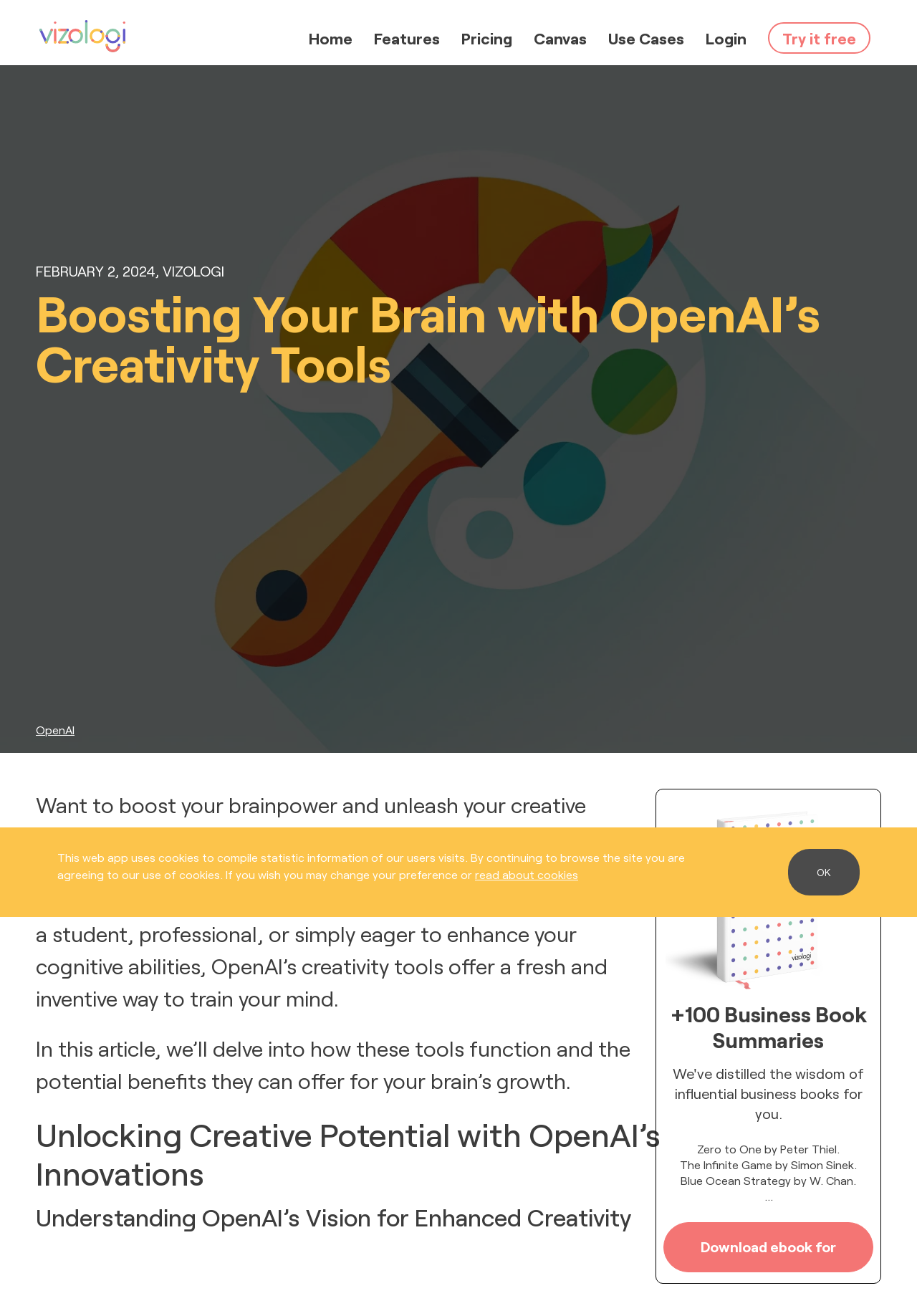What can be downloaded for free on the webpage?
Answer with a single word or short phrase according to what you see in the image.

Ebook